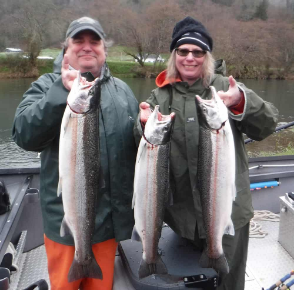Answer in one word or a short phrase: 
Where is the fishing location?

North Oregon Coast